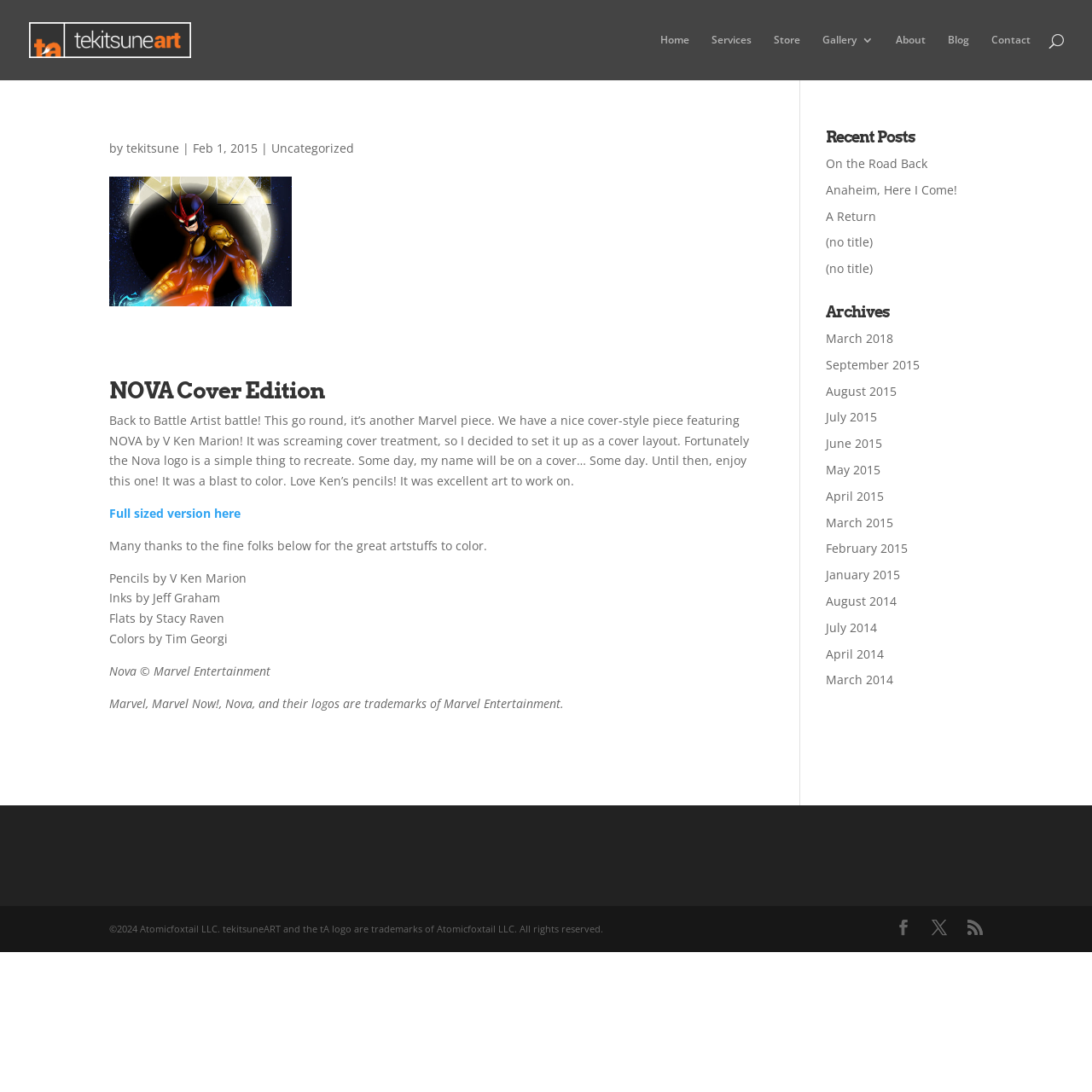What is the title of the blog post?
Please ensure your answer to the question is detailed and covers all necessary aspects.

The title of the blog post can be found in the heading 'NOVA Cover Edition' which is located in the article section, and it is describing the content of the blog post.